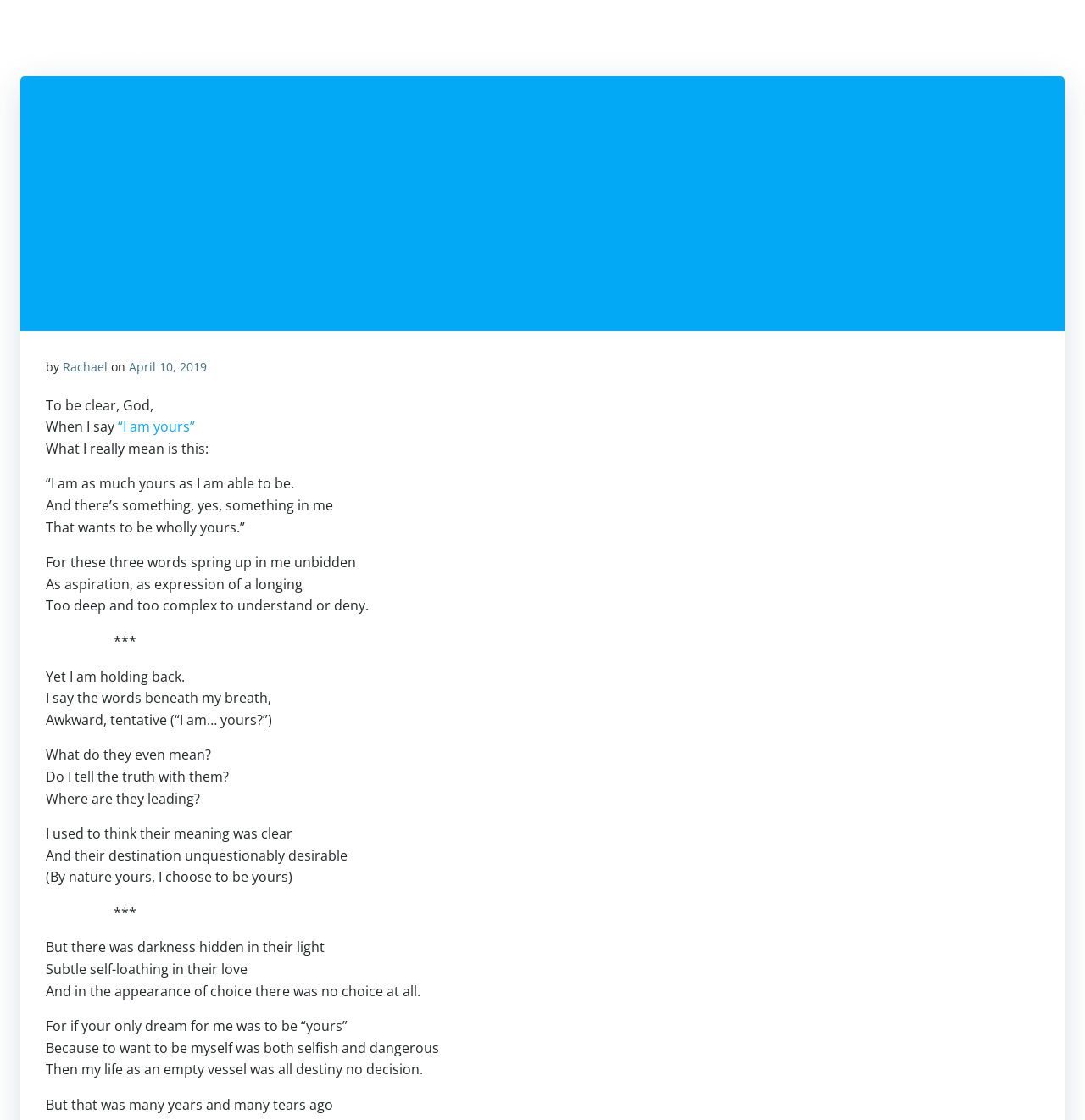Please specify the bounding box coordinates for the clickable region that will help you carry out the instruction: "Explore the 'MEDITATIONS' section".

[0.795, 0.03, 0.869, 0.046]